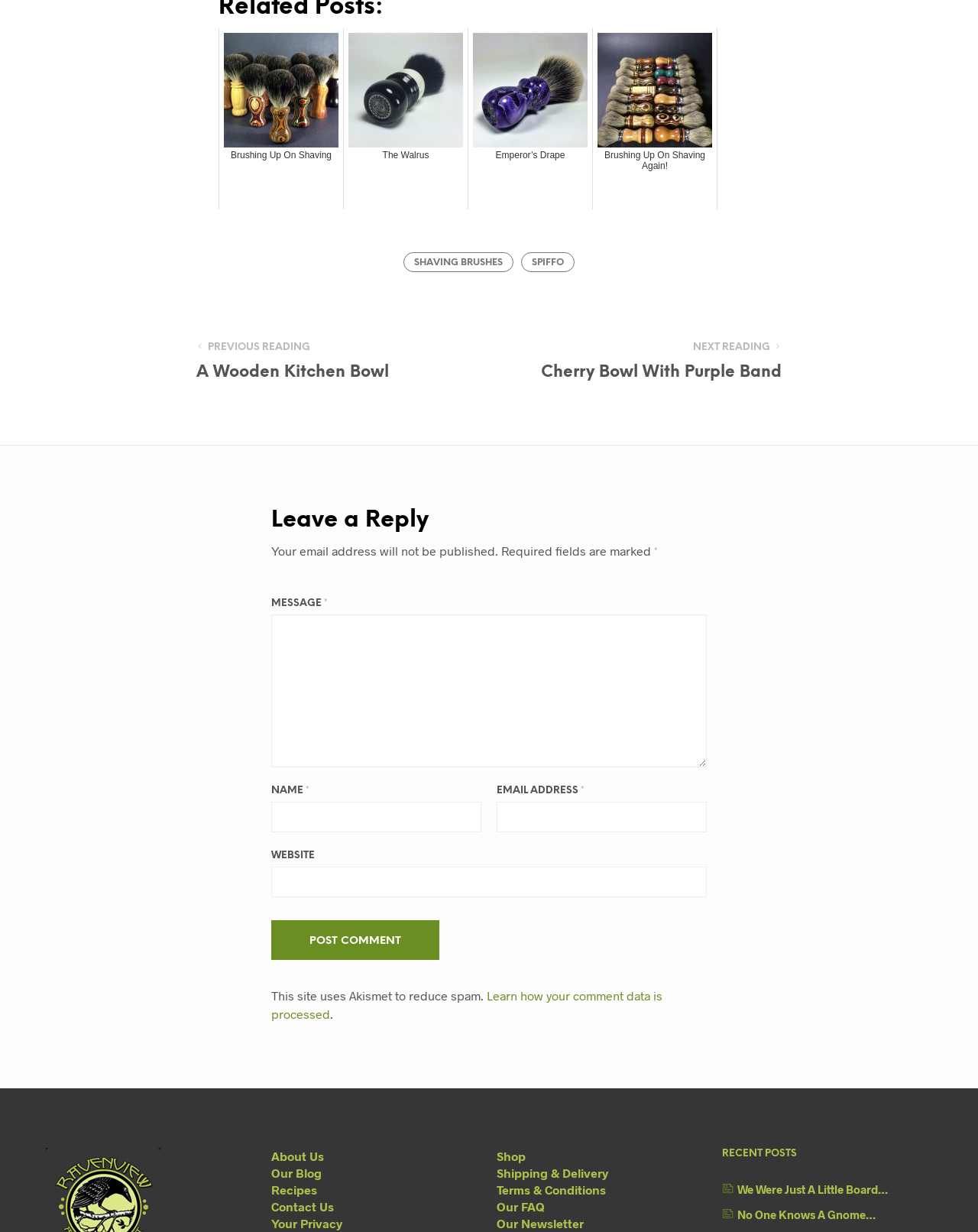Find and provide the bounding box coordinates for the UI element described here: "Our Blog". The coordinates should be given as four float numbers between 0 and 1: [left, top, right, bottom].

[0.277, 0.946, 0.329, 0.958]